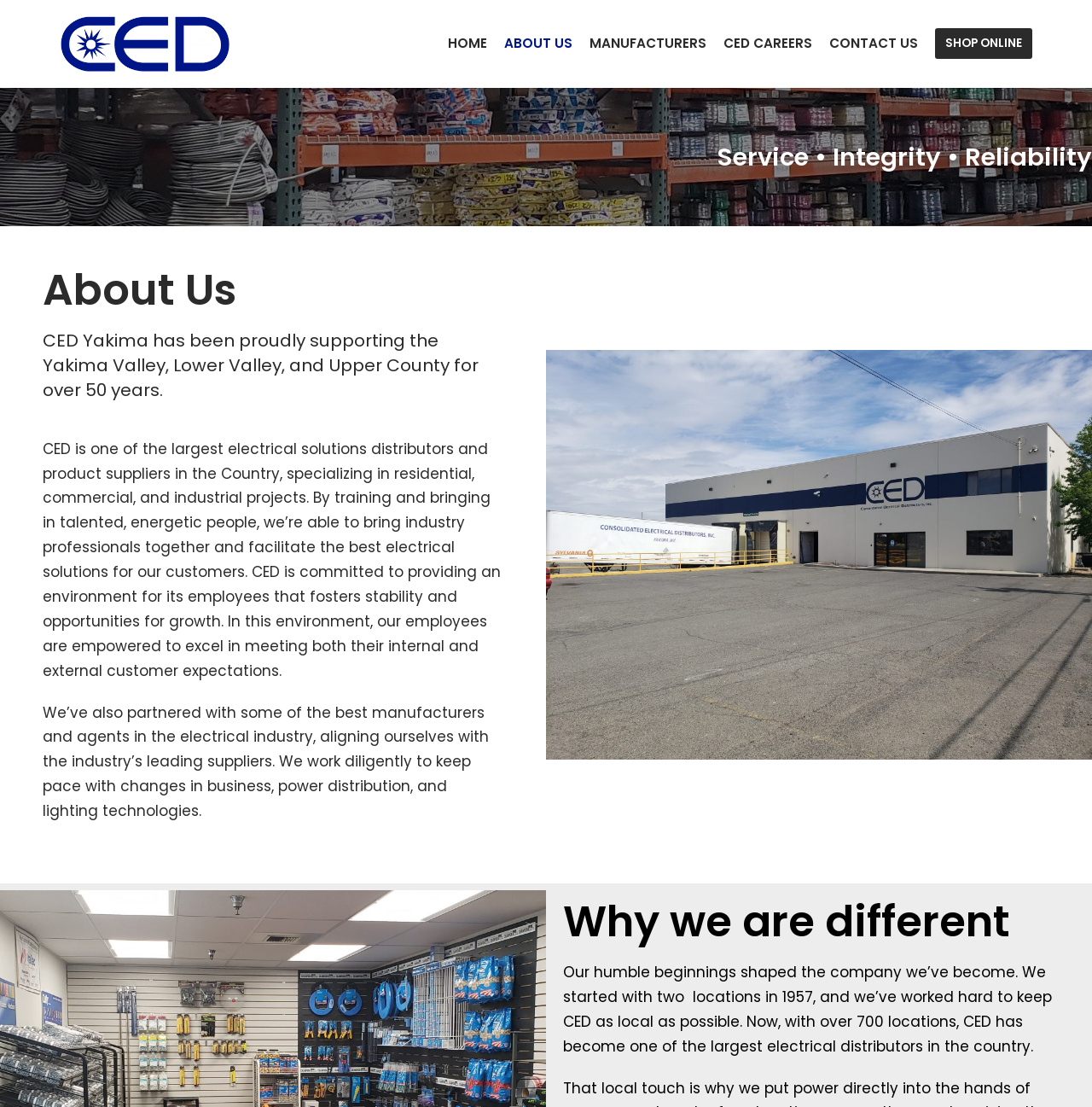Find the bounding box coordinates of the element you need to click on to perform this action: 'Click on the 'Skip to content' link'. The coordinates should be represented by four float values between 0 and 1, in the format [left, top, right, bottom].

[0.0, 0.0, 0.031, 0.015]